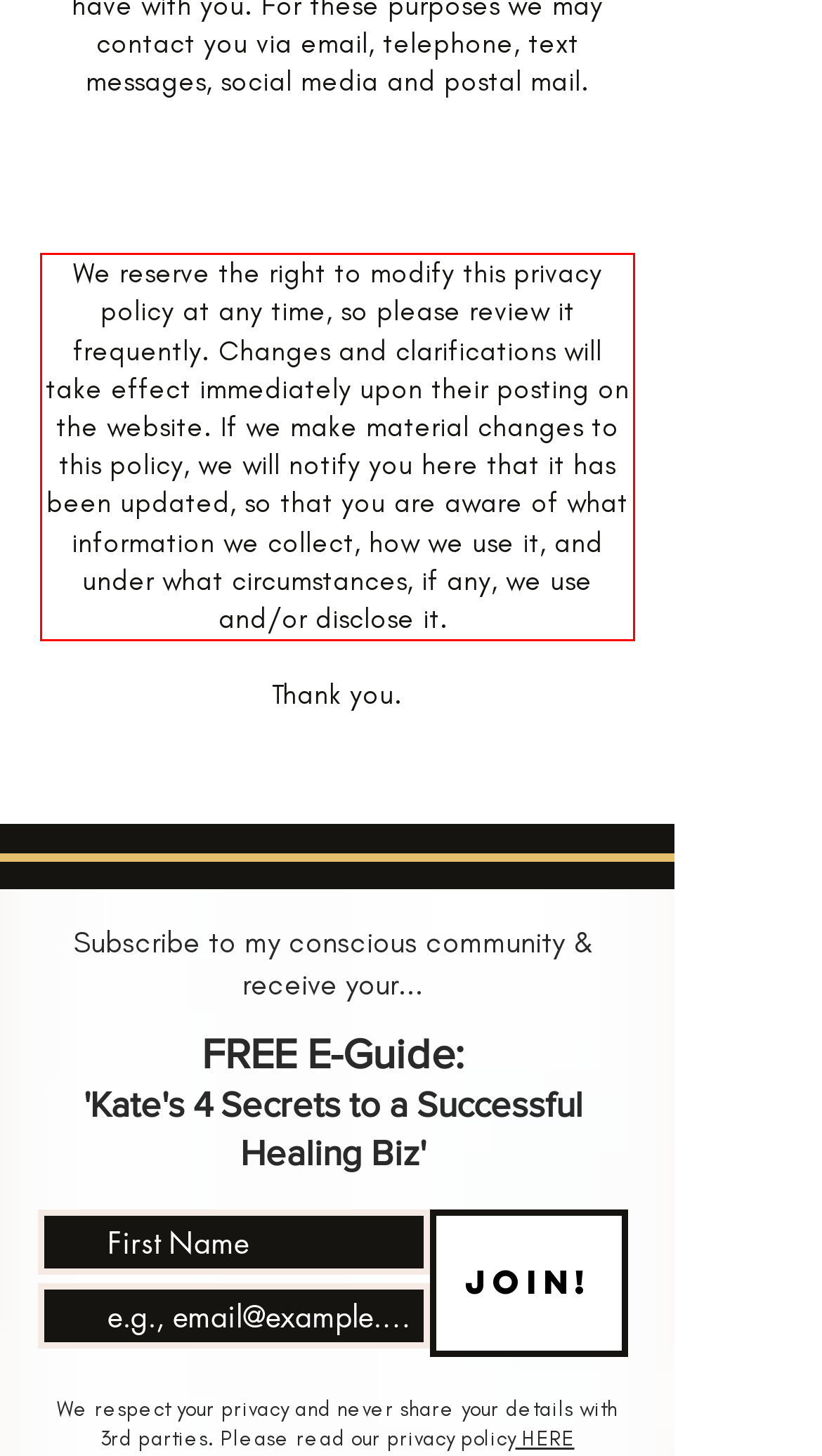Analyze the screenshot of a webpage where a red rectangle is bounding a UI element. Extract and generate the text content within this red bounding box.

We reserve the right to modify this privacy policy at any time, so please review it frequently. Changes and clarifications will take effect immediately upon their posting on the website. If we make material changes to this policy, we will notify you here that it has been updated, so that you are aware of what information we collect, how we use it, and under what circumstances, if any, we use and/or disclose it.